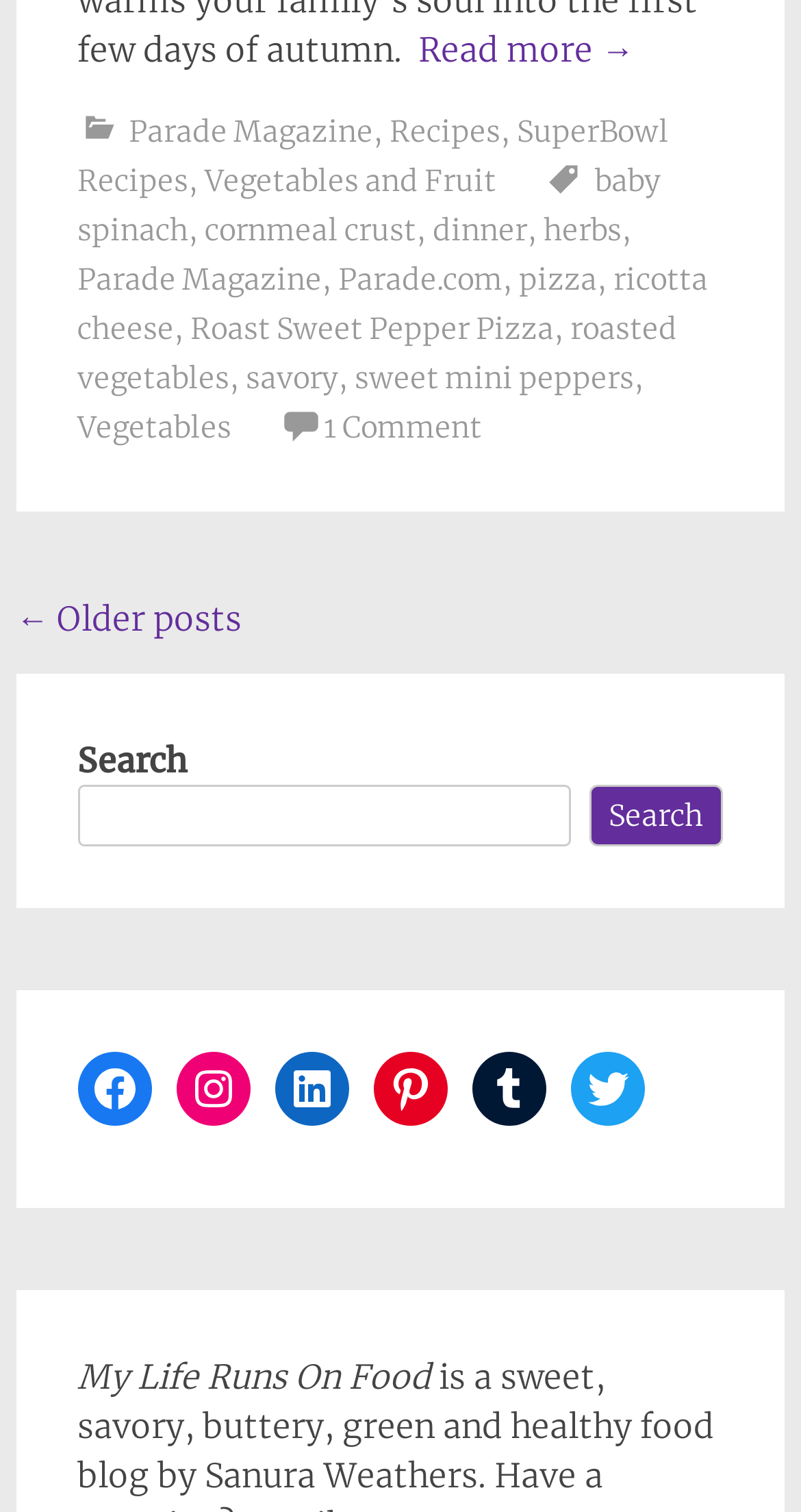Given the element description Twitter, identify the bounding box coordinates for the UI element on the webpage screenshot. The format should be (top-left x, top-left y, bottom-right x, bottom-right y), with values between 0 and 1.

[0.712, 0.696, 0.805, 0.745]